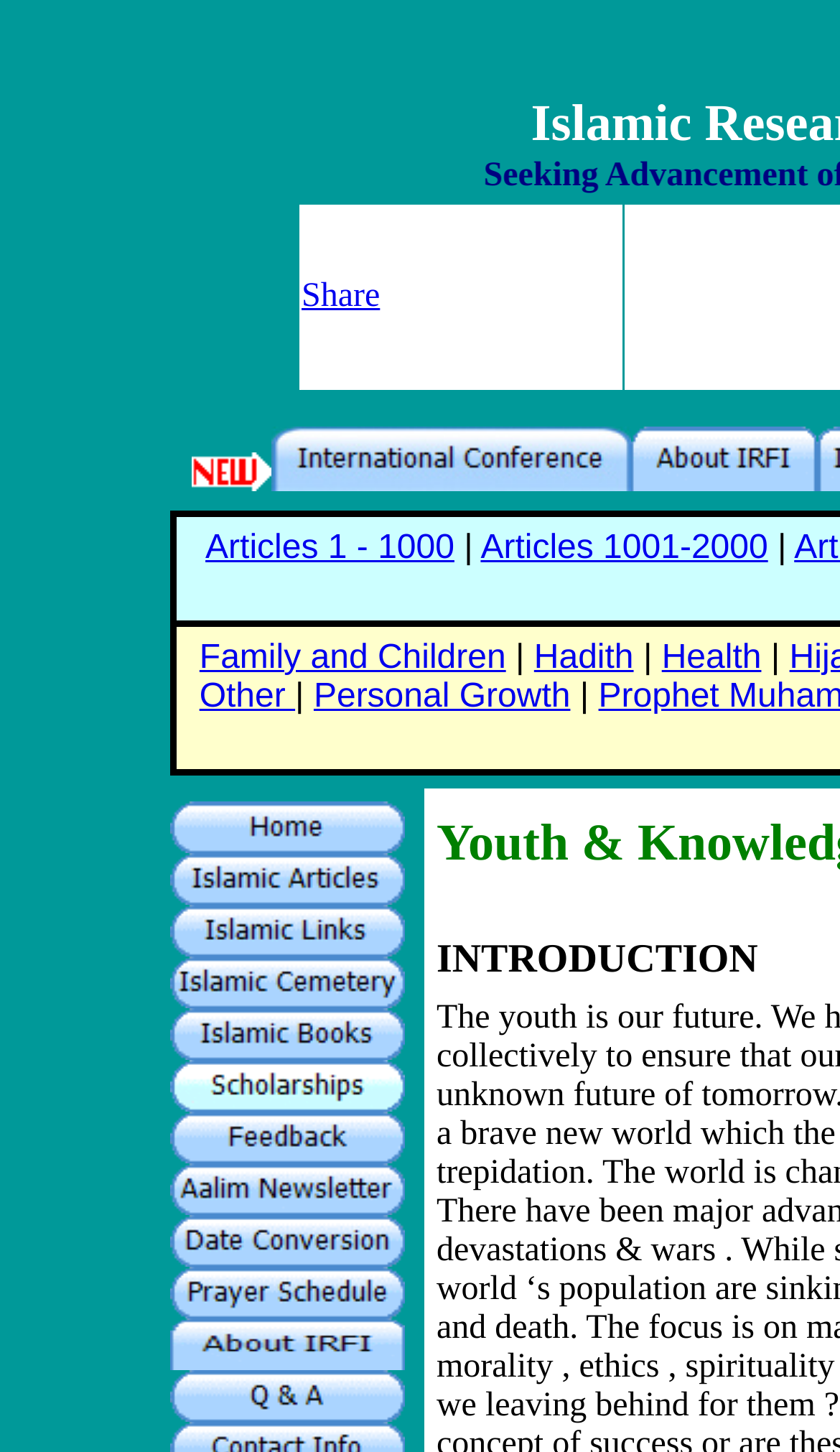Determine the bounding box coordinates of the element's region needed to click to follow the instruction: "Browse articles 1-1000". Provide these coordinates as four float numbers between 0 and 1, formatted as [left, top, right, bottom].

[0.245, 0.365, 0.541, 0.39]